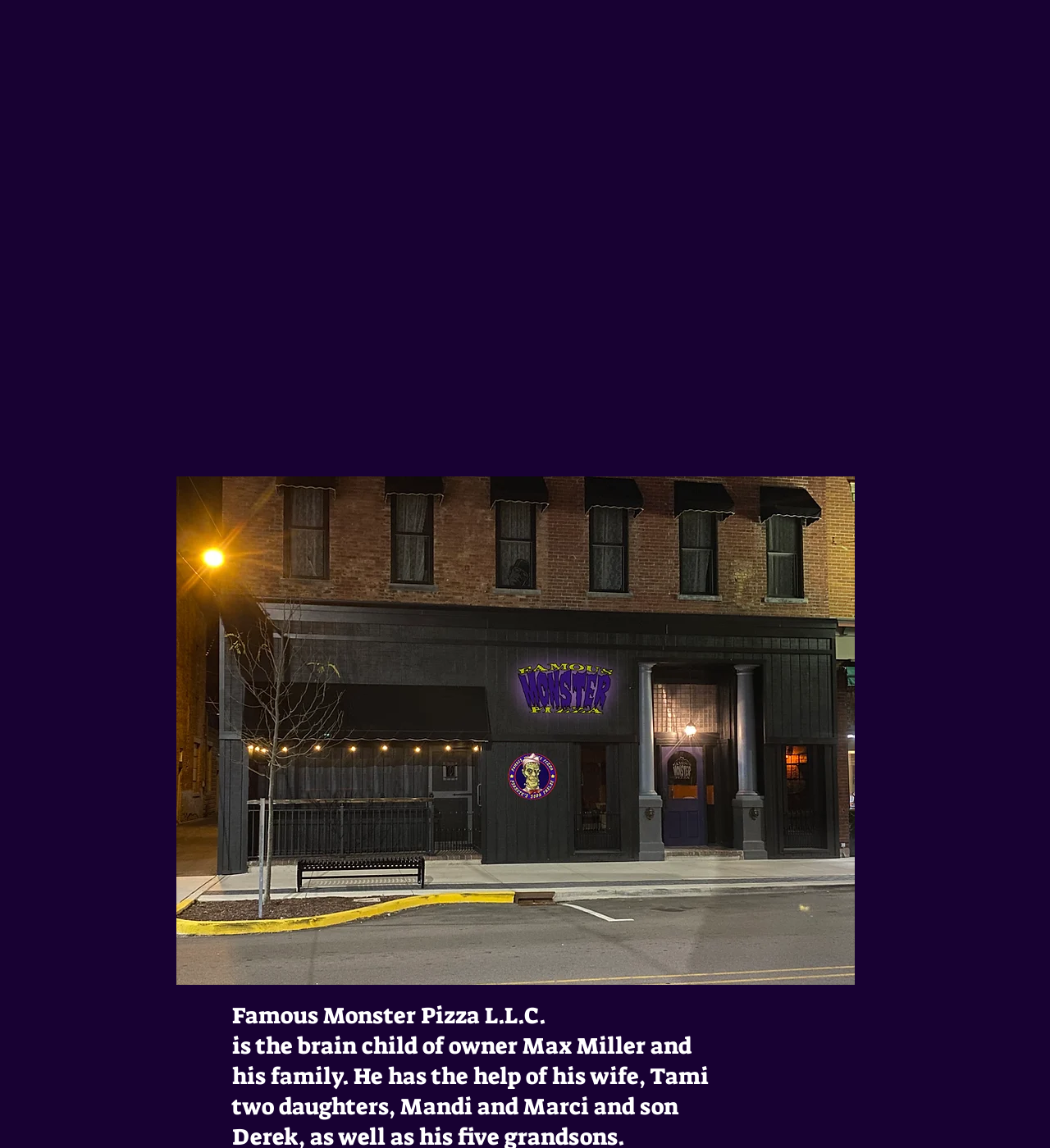Provide an in-depth caption for the elements present on the webpage.

The webpage is about Famous Monster Pizza, a company that appears to be a family-owned business. At the top of the page, there is a prominent pizza logo image, taking up most of the width. Below the logo, there is a larger image, possibly a photo of the family or the restaurant.

The main content of the page is a brief introduction to the company, written in a few paragraphs. The text starts with the company name, "Famous Monster Pizza L.L.C.", followed by a description of the owner, Max Miller, and his family, including his wife, Tami, and their children, Mandi, Marci, and a son. The text is positioned near the bottom of the page, with each paragraph building upon the previous one.

There is a clear separation between the top section, which features the images, and the bottom section, which contains the text. The overall layout is simple, with a focus on showcasing the company's identity and providing a brief overview of its background.